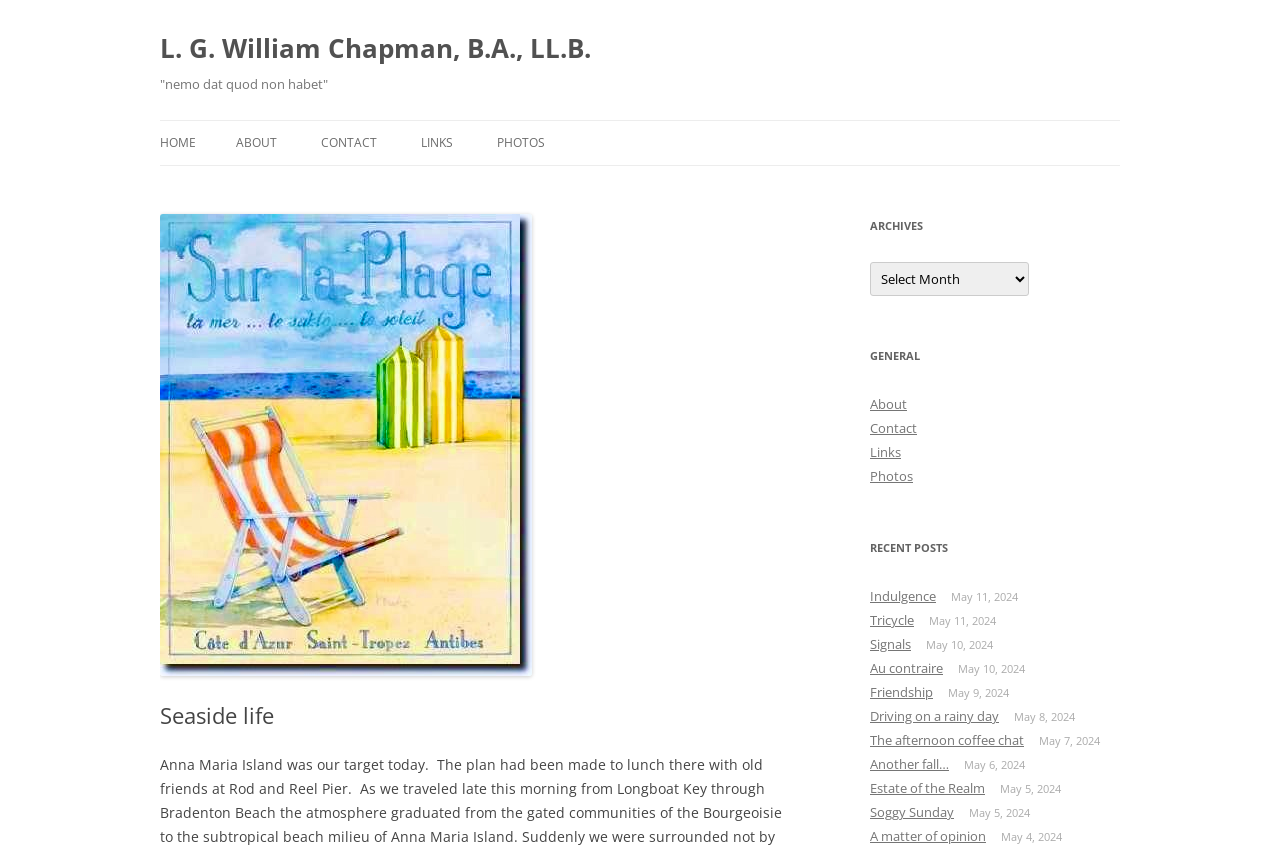Locate the primary headline on the webpage and provide its text.

L. G. William Chapman, B.A., LL.B.